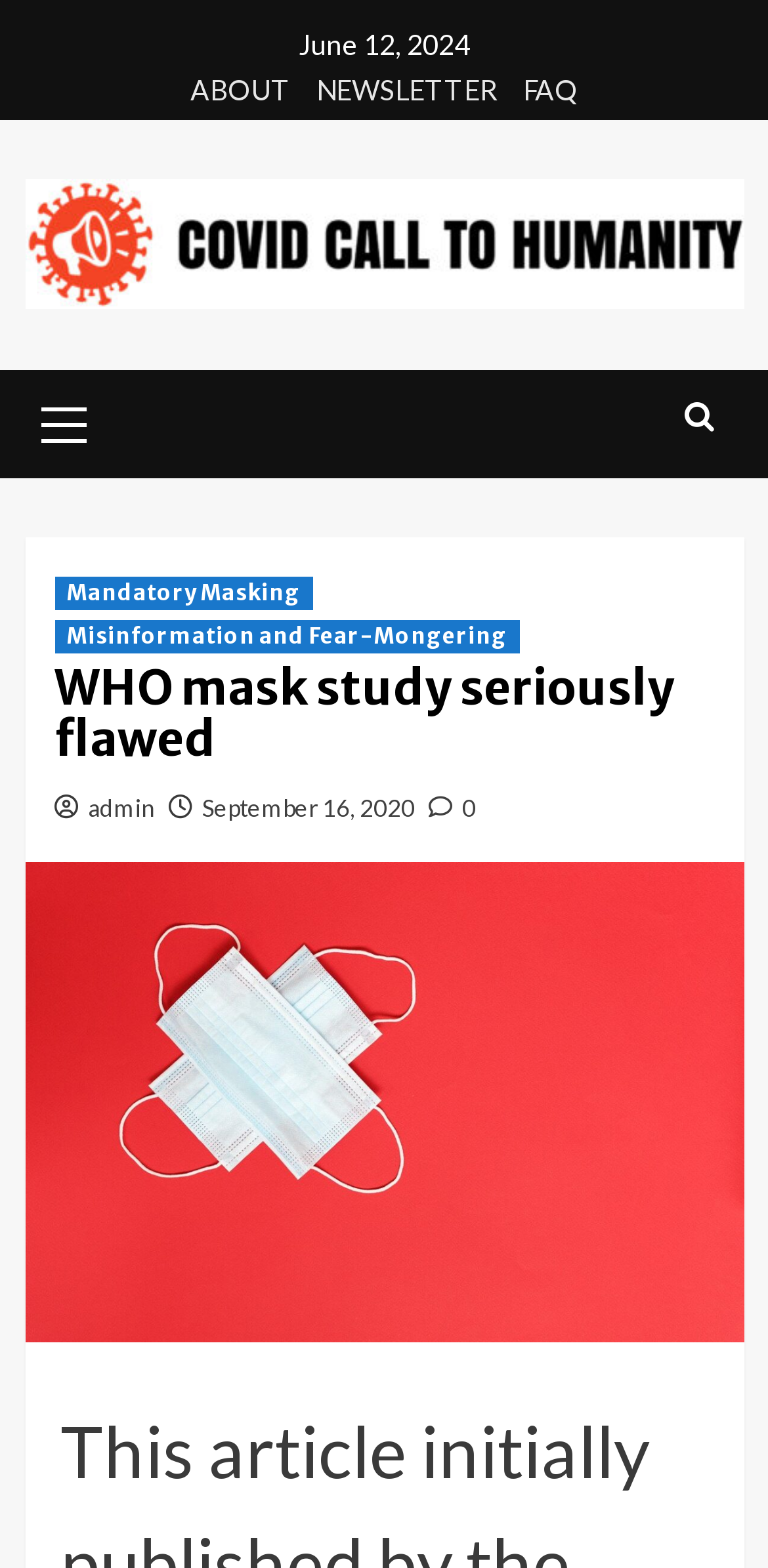Determine the bounding box coordinates of the section to be clicked to follow the instruction: "Contact us". The coordinates should be given as four float numbers between 0 and 1, formatted as [left, top, right, bottom].

None